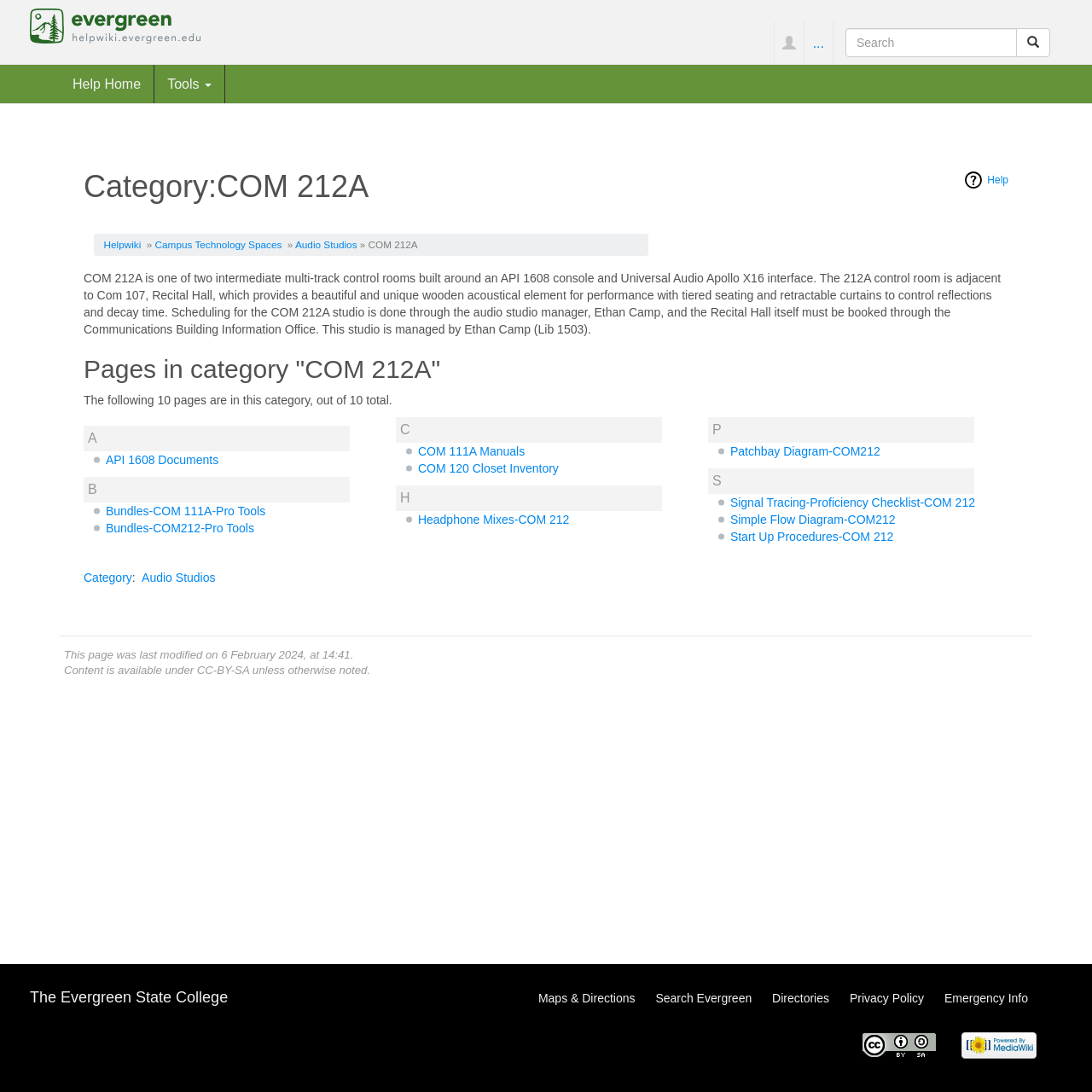Detail the features and information presented on the webpage.

This webpage is a help wiki page for Category:COM 212A. At the top, there is a search bar with a button and a link to "Help Home" and "Tools" on the left side. On the right side, there is a link to "Help" and a heading that reads "Category:COM 212A". Below the heading, there is a link to "navigation" and "search" with a separator in between.

The main content of the page is a description of COM 212A, which is one of two intermediate multi-track control rooms built around an API 1608 console and Universal Audio Apollo X16 interface. The description also mentions the adjacent Recital Hall and the studio's scheduling and management.

Below the description, there is a list of pages in the category "COM 212A", organized alphabetically by headings "A", "B", "C", "H", "P", and "S". Each heading has a list of links to related pages, such as "API 1608 Documents", "Bundles-COM 111A-Pro Tools", and "Signal Tracing-Proficiency Checklist-COM 212".

At the bottom of the page, there is a link to "Category" and "Audio Studios", followed by a statement about the page's last modification date and a copyright notice. The page also has a footer with links to "The Evergreen State College", "Maps & Directions", "Search Evergreen", "Directories", "Privacy Policy", and "Emergency Info". Additionally, there are two images with links to "CC-BY-SA" and "Powered by MediaWiki" at the very bottom of the page.